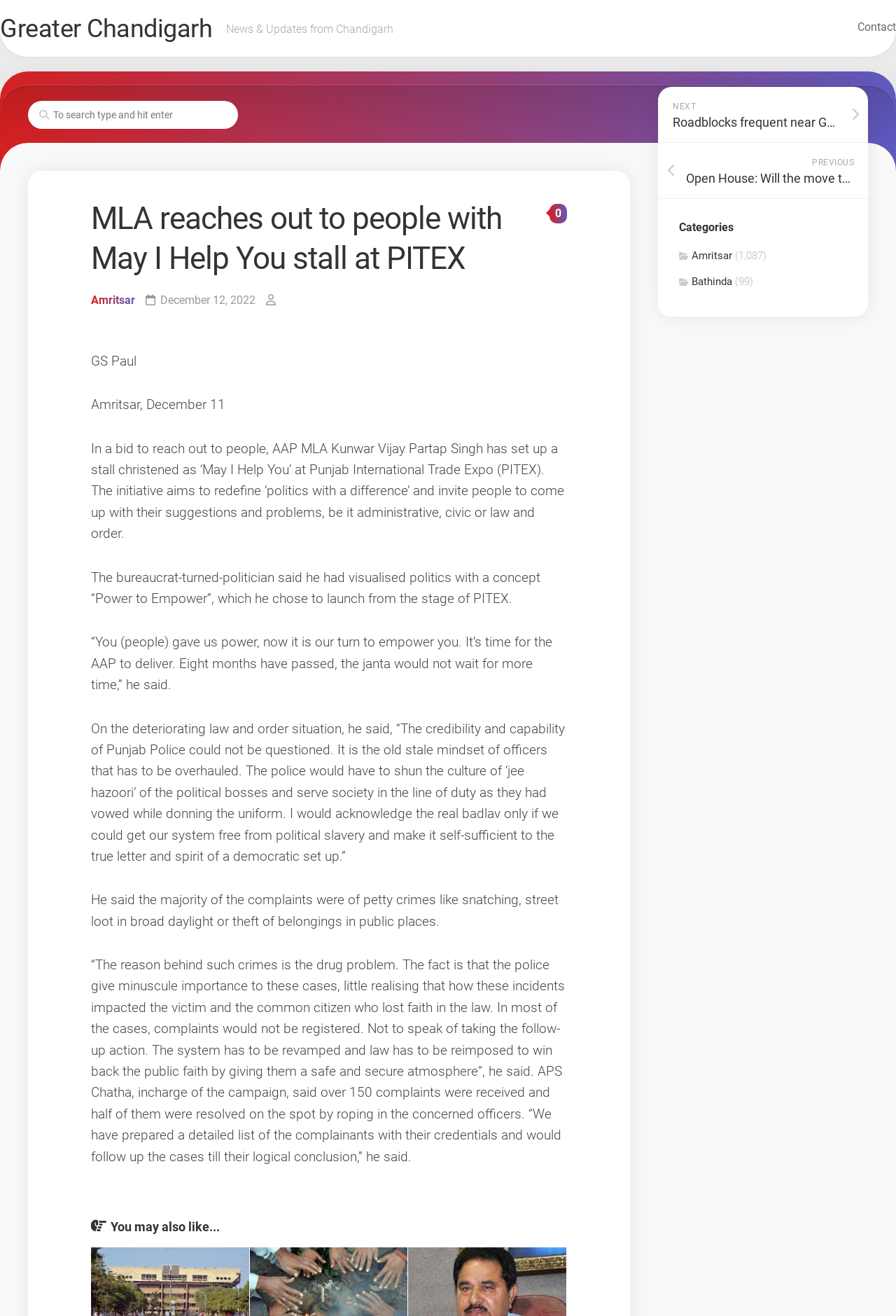Please identify the bounding box coordinates of the element that needs to be clicked to perform the following instruction: "Visit the 'Contact' page".

[0.926, 0.015, 0.969, 0.026]